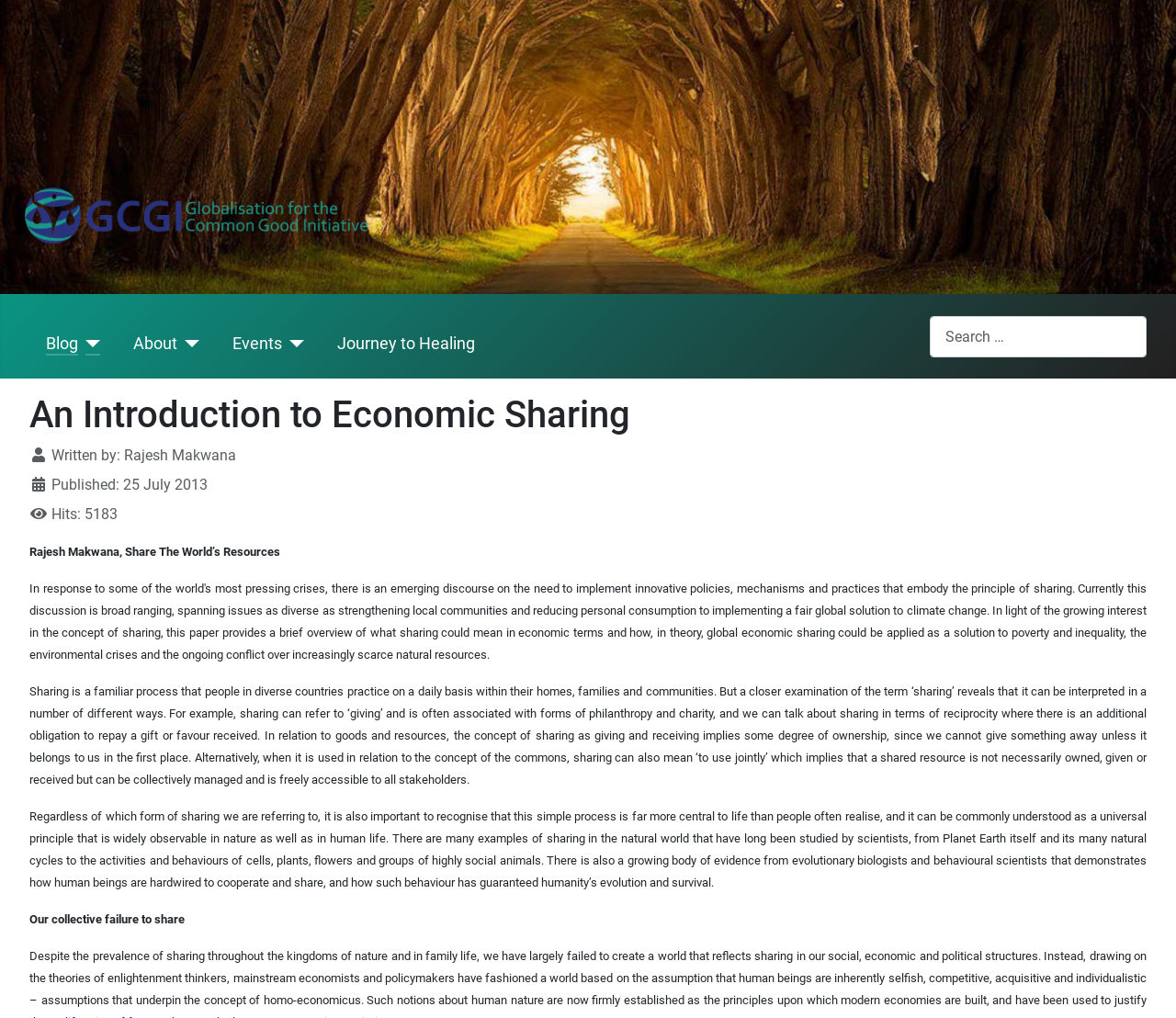What is the author of the article 'An Introduction to Economic Sharing'?
Please provide a detailed answer to the question.

I found the author's name by looking at the description list detail element, which contains the static text 'Written by:' followed by the author's name, 'Rajesh Makwana'.